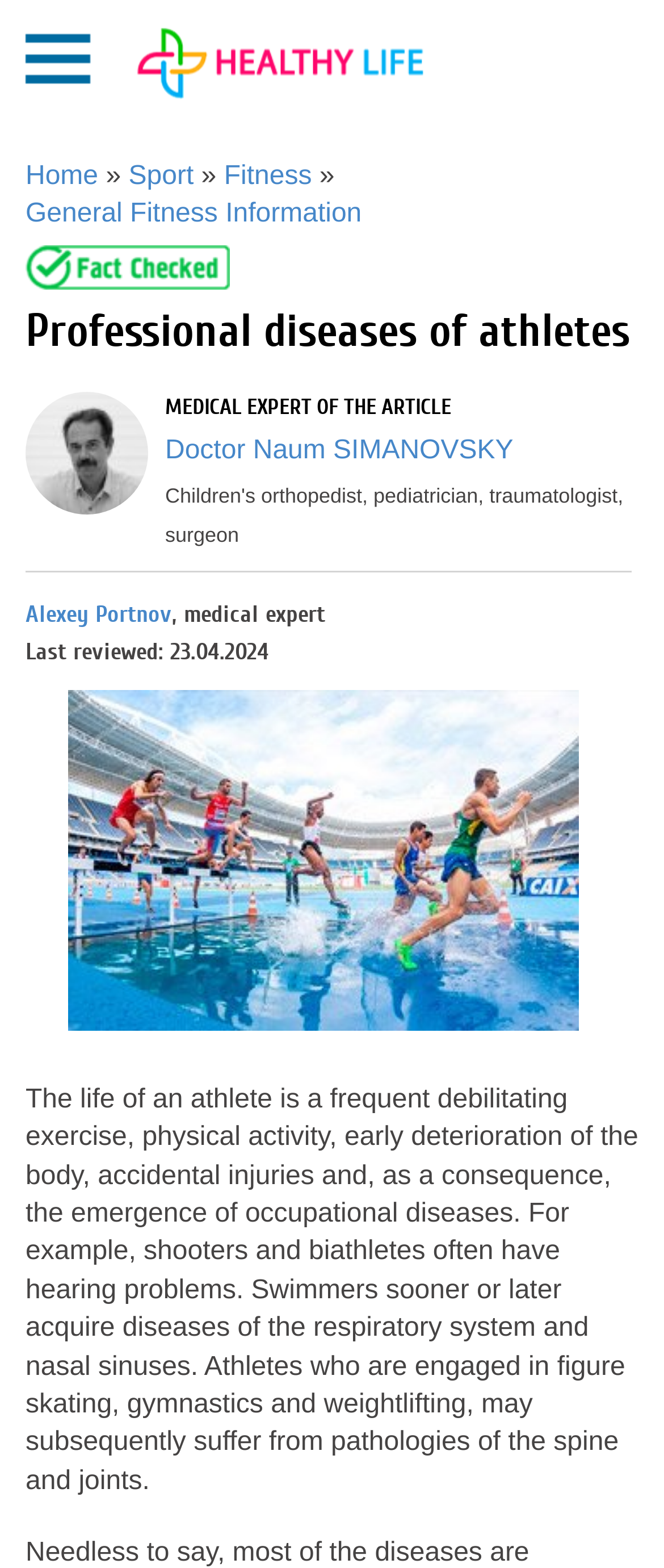What is the name of the medical expert who reviewed the article?
Based on the image, answer the question with a single word or brief phrase.

Alexey Portnov